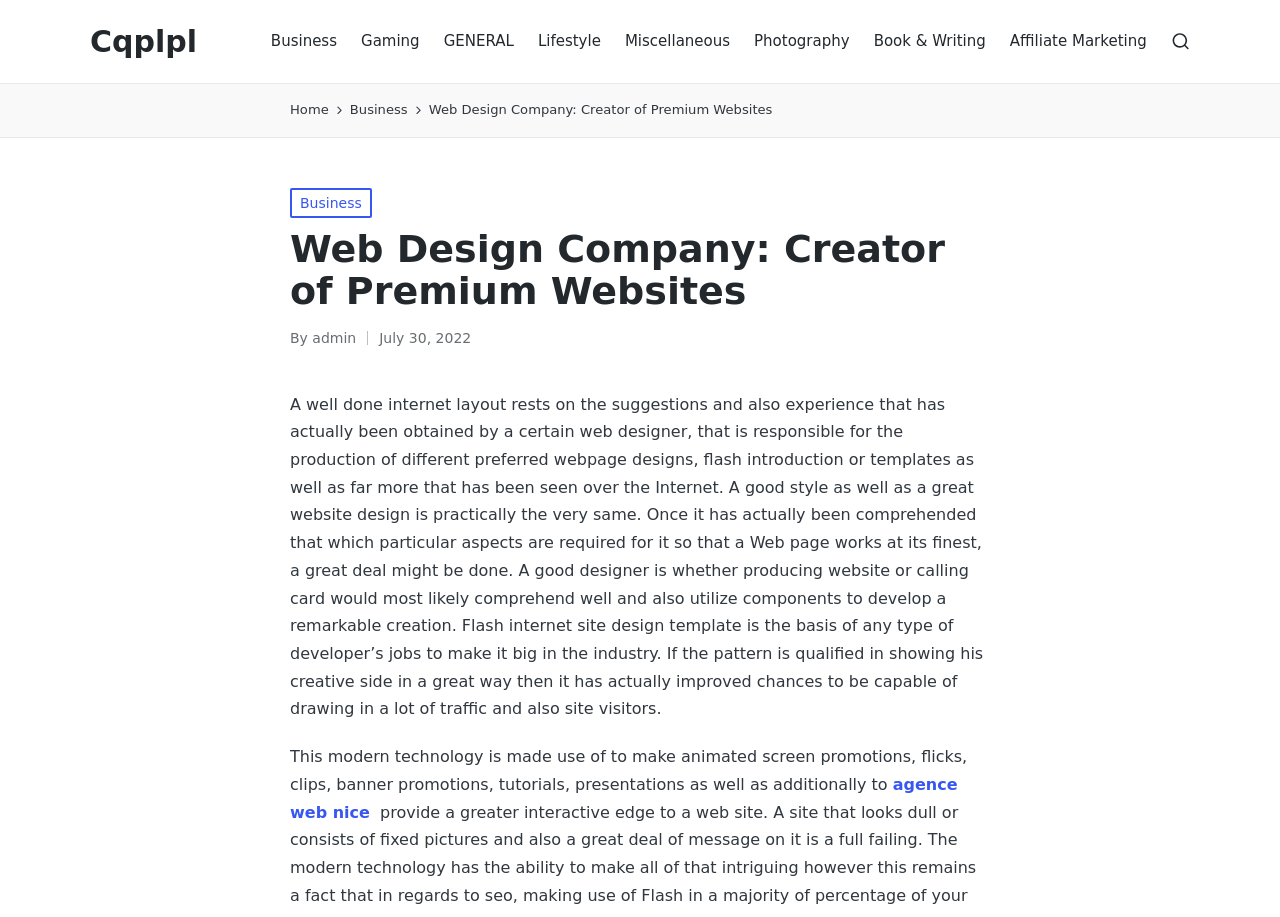Show the bounding box coordinates for the element that needs to be clicked to execute the following instruction: "Go to Home". Provide the coordinates in the form of four float numbers between 0 and 1, i.e., [left, top, right, bottom].

[0.227, 0.108, 0.257, 0.133]